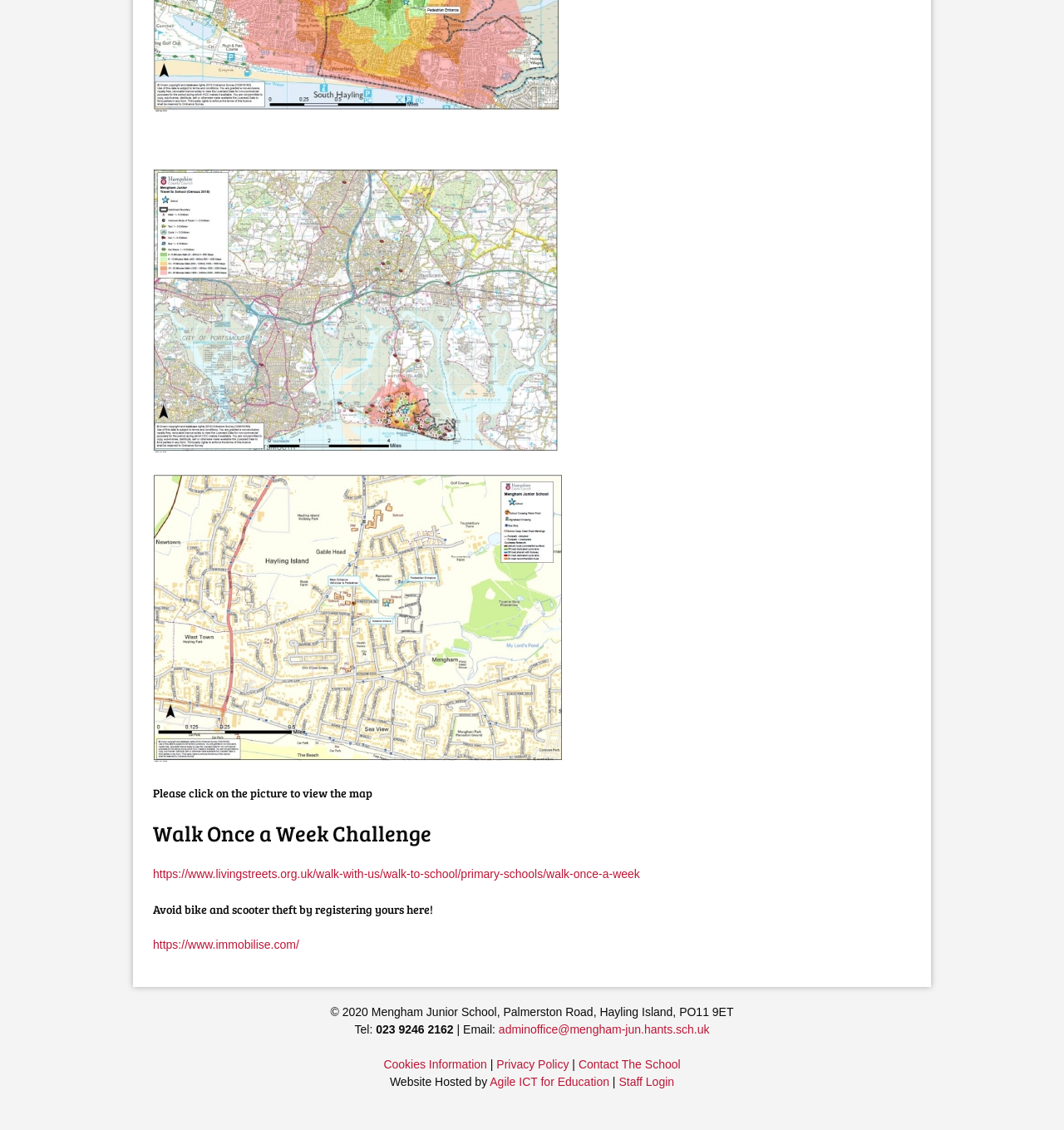Find the bounding box coordinates for the area that should be clicked to accomplish the instruction: "View the map".

[0.144, 0.694, 0.856, 0.71]